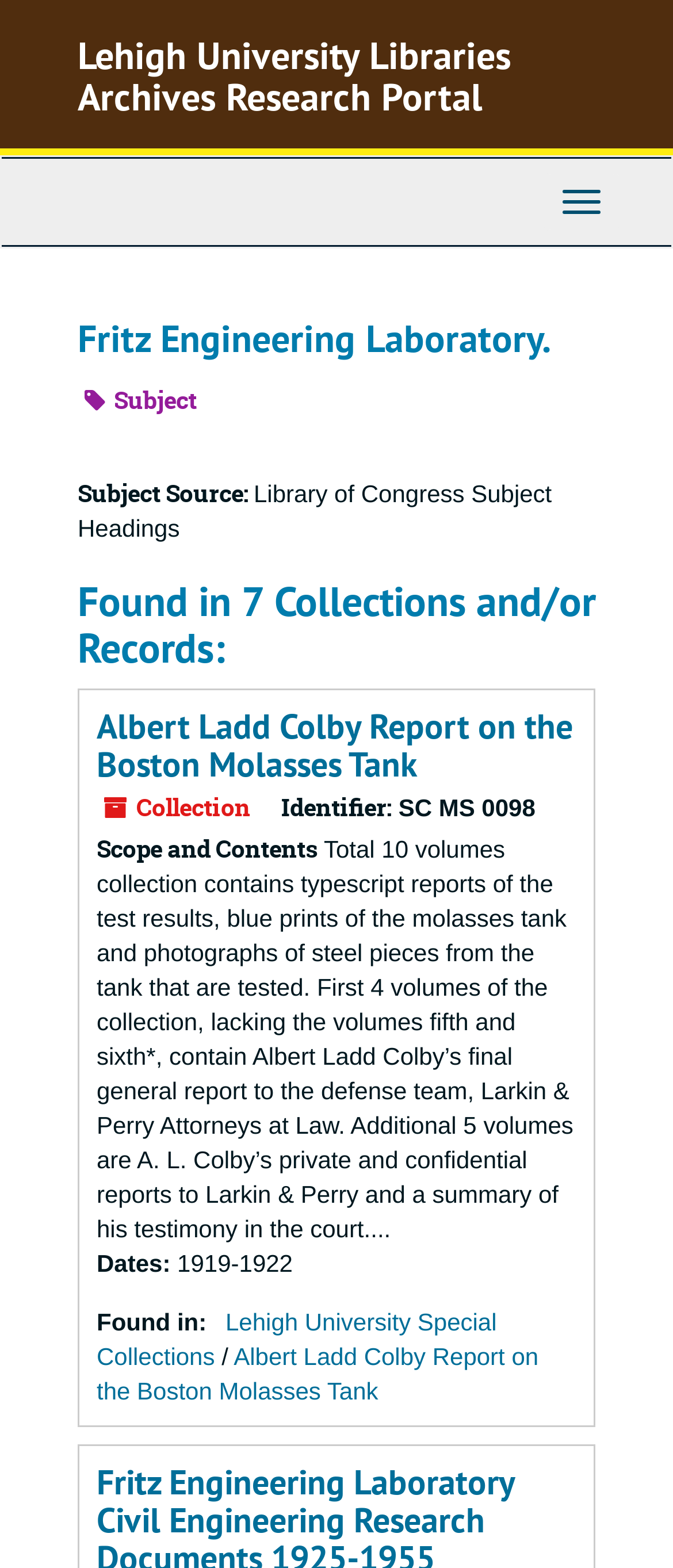Refer to the image and offer a detailed explanation in response to the question: What is the name of the report?

The name of the report can be found in the heading 'Albert Ladd Colby Report on the Boston Molasses Tank' which is located above the 'Collection' label.